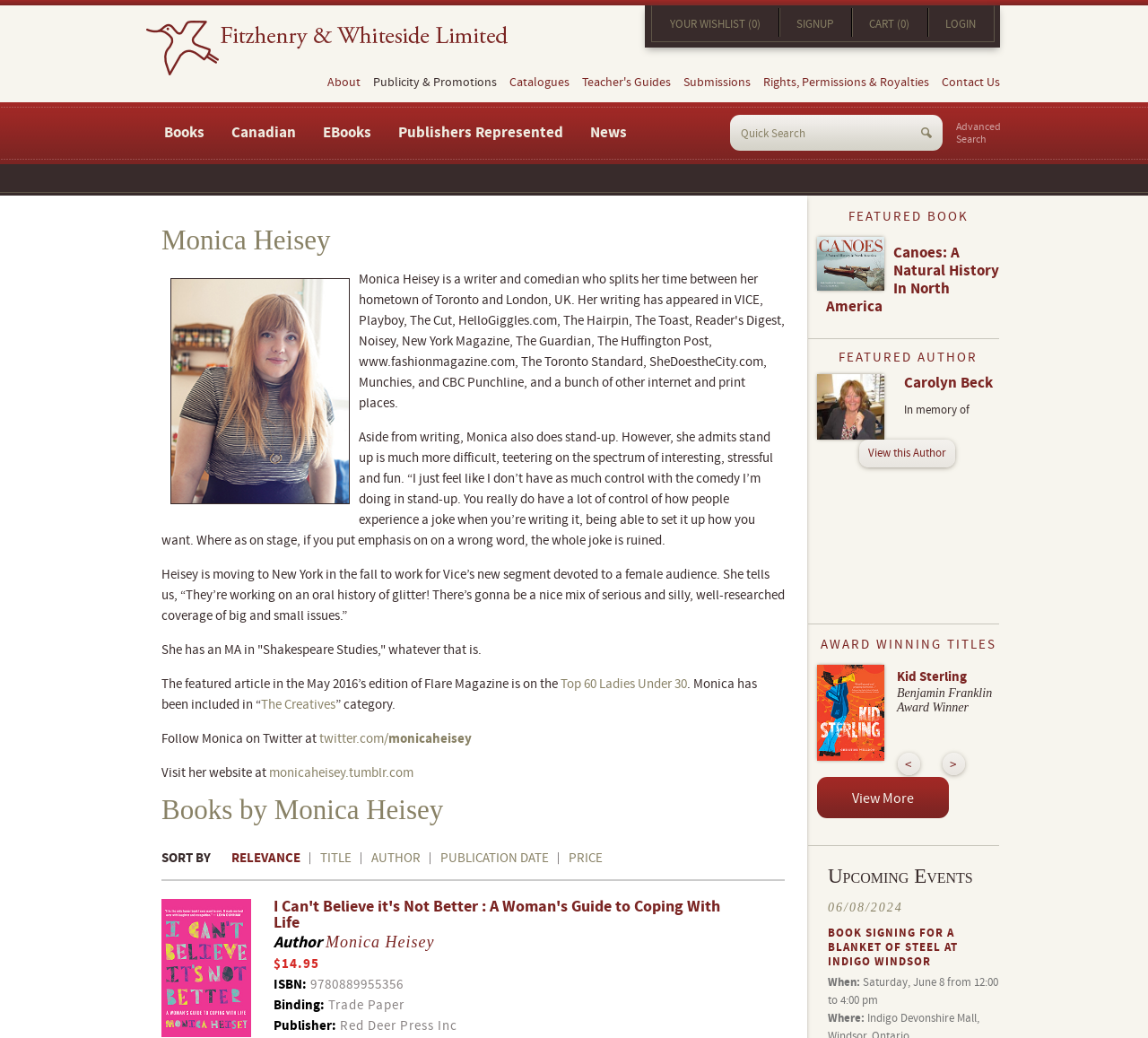Please specify the bounding box coordinates of the clickable region to carry out the following instruction: "View more award-winning titles". The coordinates should be four float numbers between 0 and 1, in the format [left, top, right, bottom].

[0.712, 0.748, 0.827, 0.788]